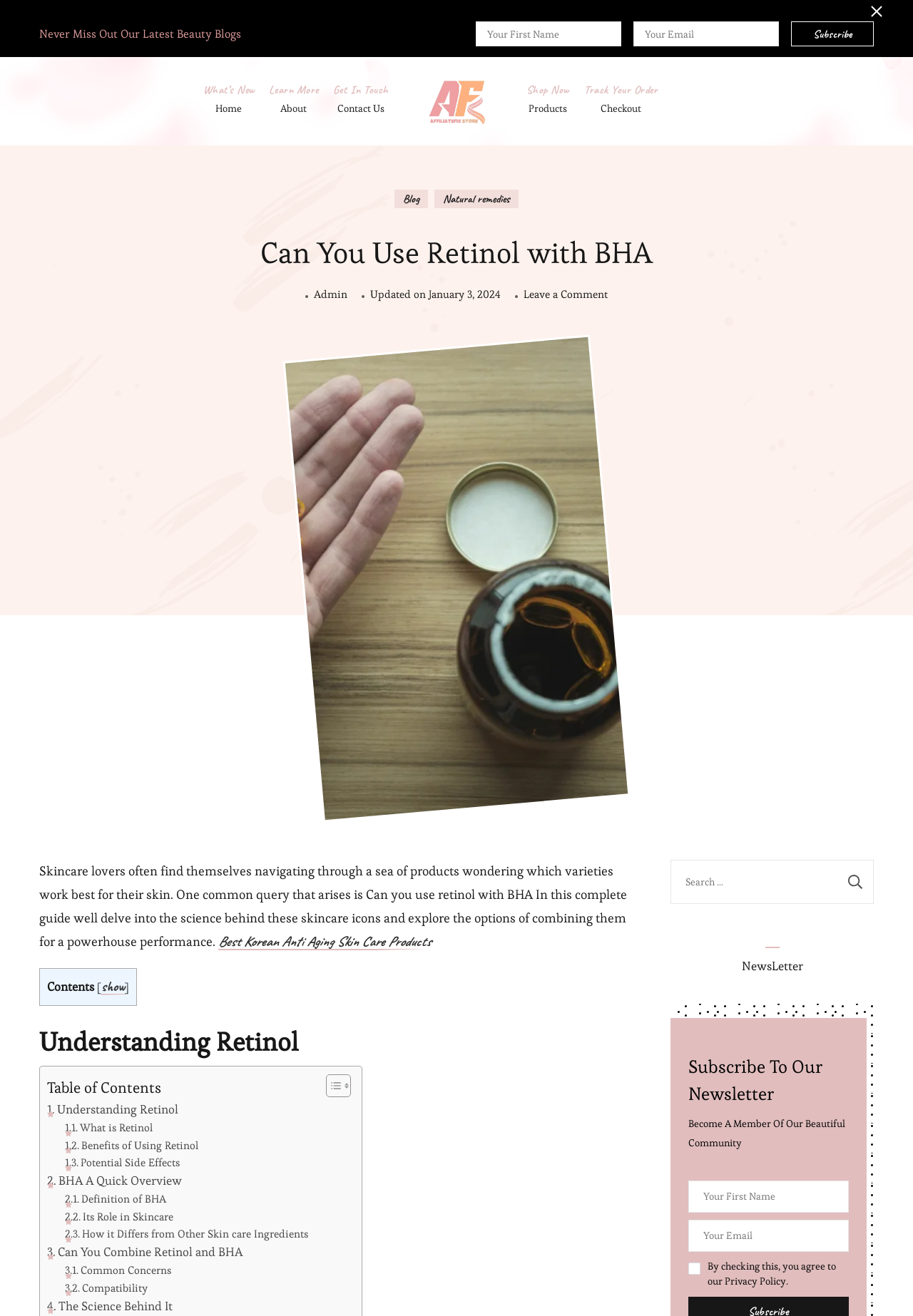Locate the bounding box coordinates of the area that needs to be clicked to fulfill the following instruction: "Learn more about the AffiliateFix Store". The coordinates should be in the format of four float numbers between 0 and 1, namely [left, top, right, bottom].

[0.294, 0.063, 0.349, 0.074]